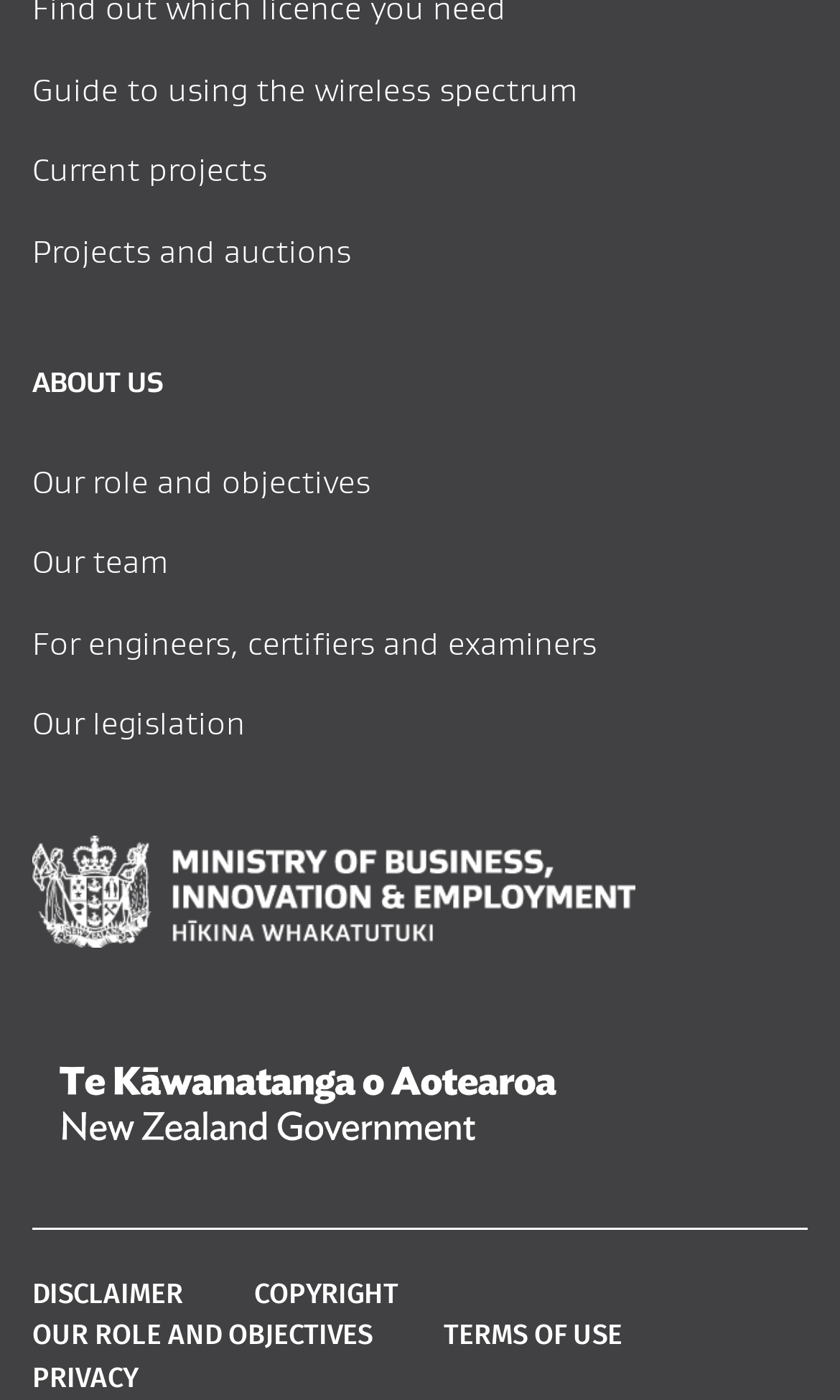Please give the bounding box coordinates of the area that should be clicked to fulfill the following instruction: "Visit the Ministry of Business, Innovation, and Employment website". The coordinates should be in the format of four float numbers from 0 to 1, i.e., [left, top, right, bottom].

[0.038, 0.596, 0.756, 0.676]